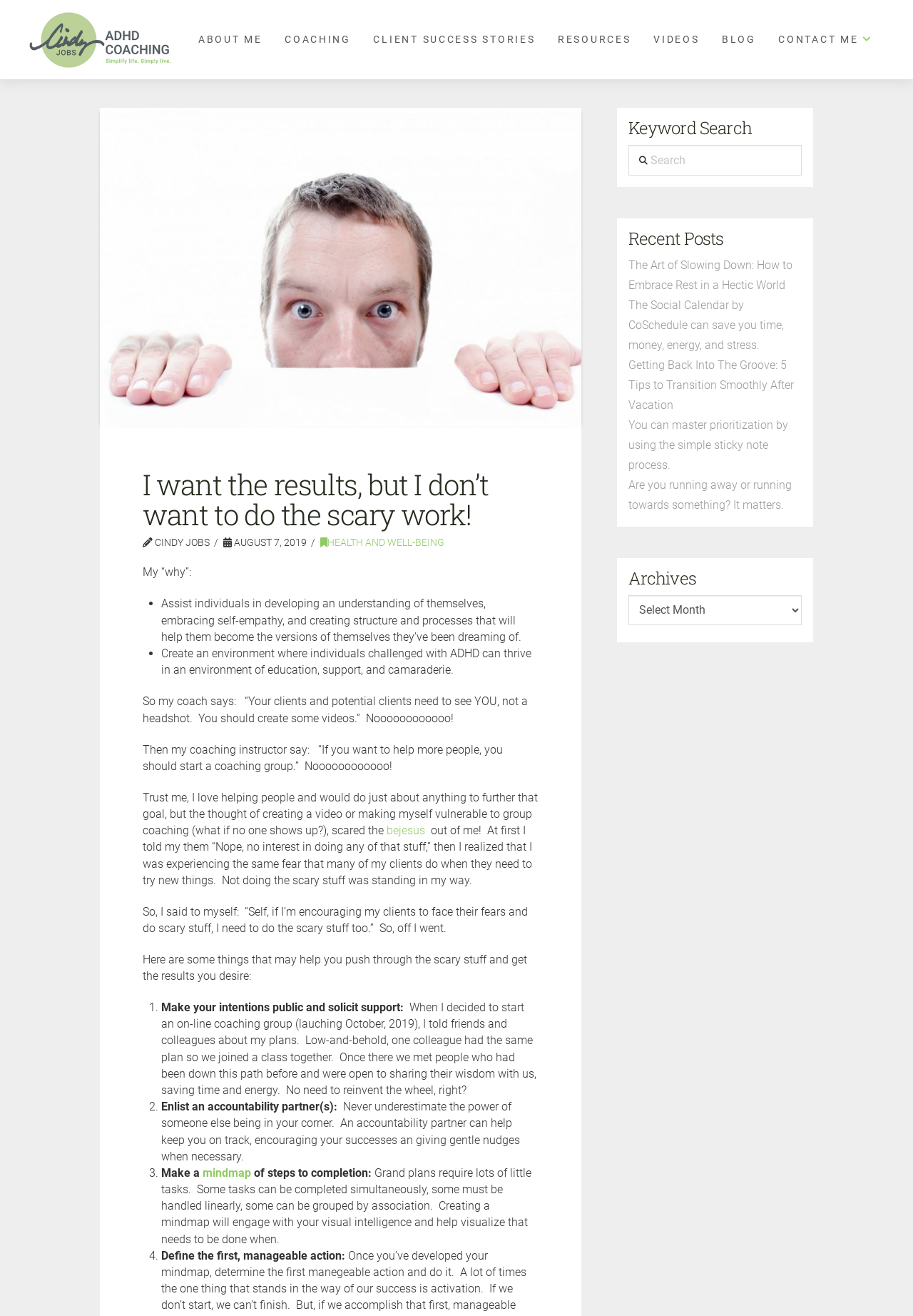Can you provide the bounding box coordinates for the element that should be clicked to implement the instruction: "Click on the 'CONTACT ME' link"?

[0.85, 0.0, 0.958, 0.06]